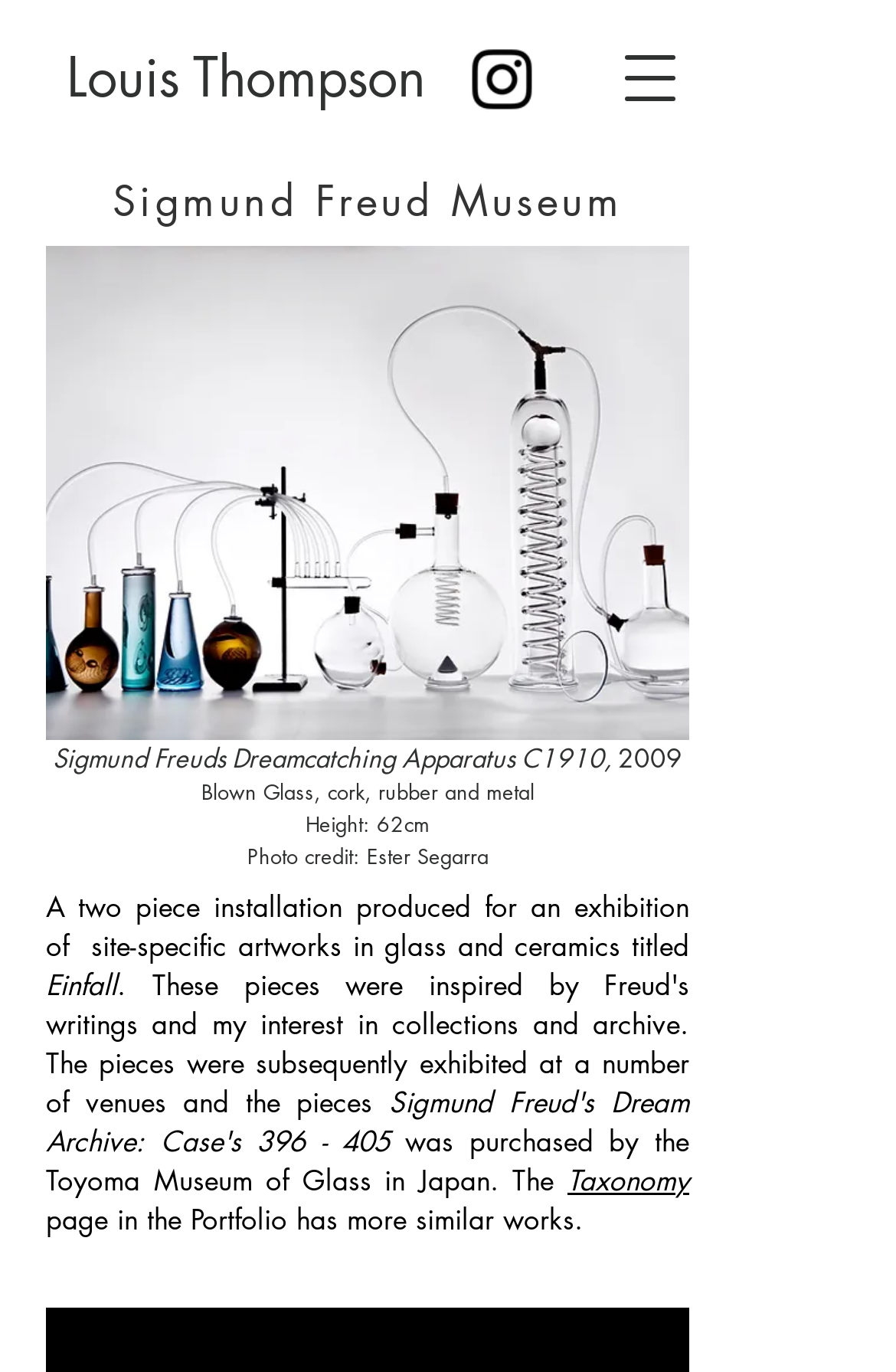Please answer the following query using a single word or phrase: 
What is the height of the artwork?

62cm